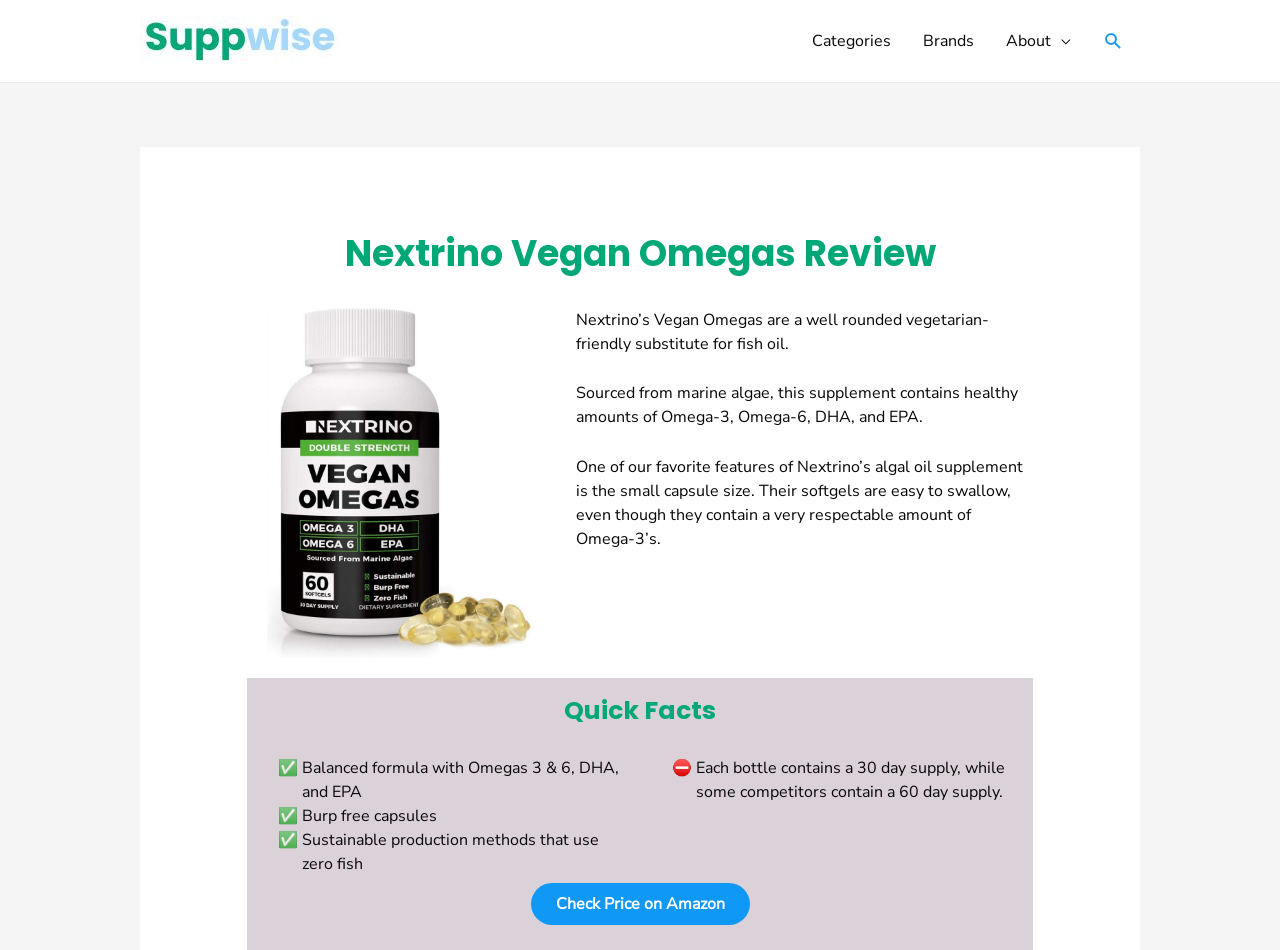Given the element description alt="Suppwise", specify the bounding box coordinates of the corresponding UI element in the format (top-left x, top-left y, bottom-right x, bottom-right y). All values must be between 0 and 1.

[0.109, 0.03, 0.266, 0.054]